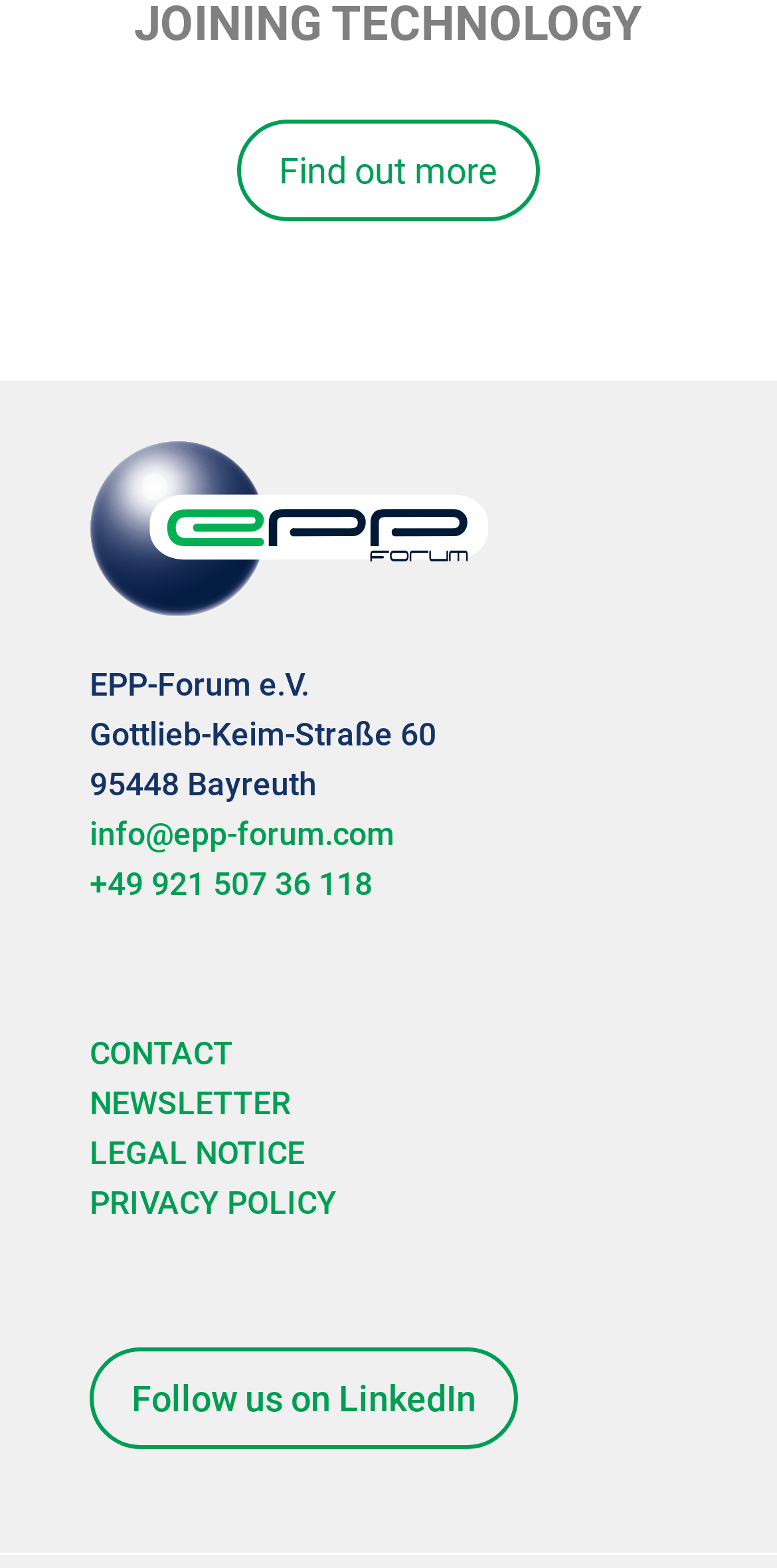How can you contact the organization?
Could you answer the question with a detailed and thorough explanation?

The contact information of the organization can be found in the top-left section of the webpage, below the address. There are two ways to contact the organization: via email at 'info@epp-forum.com' or by phone at '+49 921 507 36 118'.